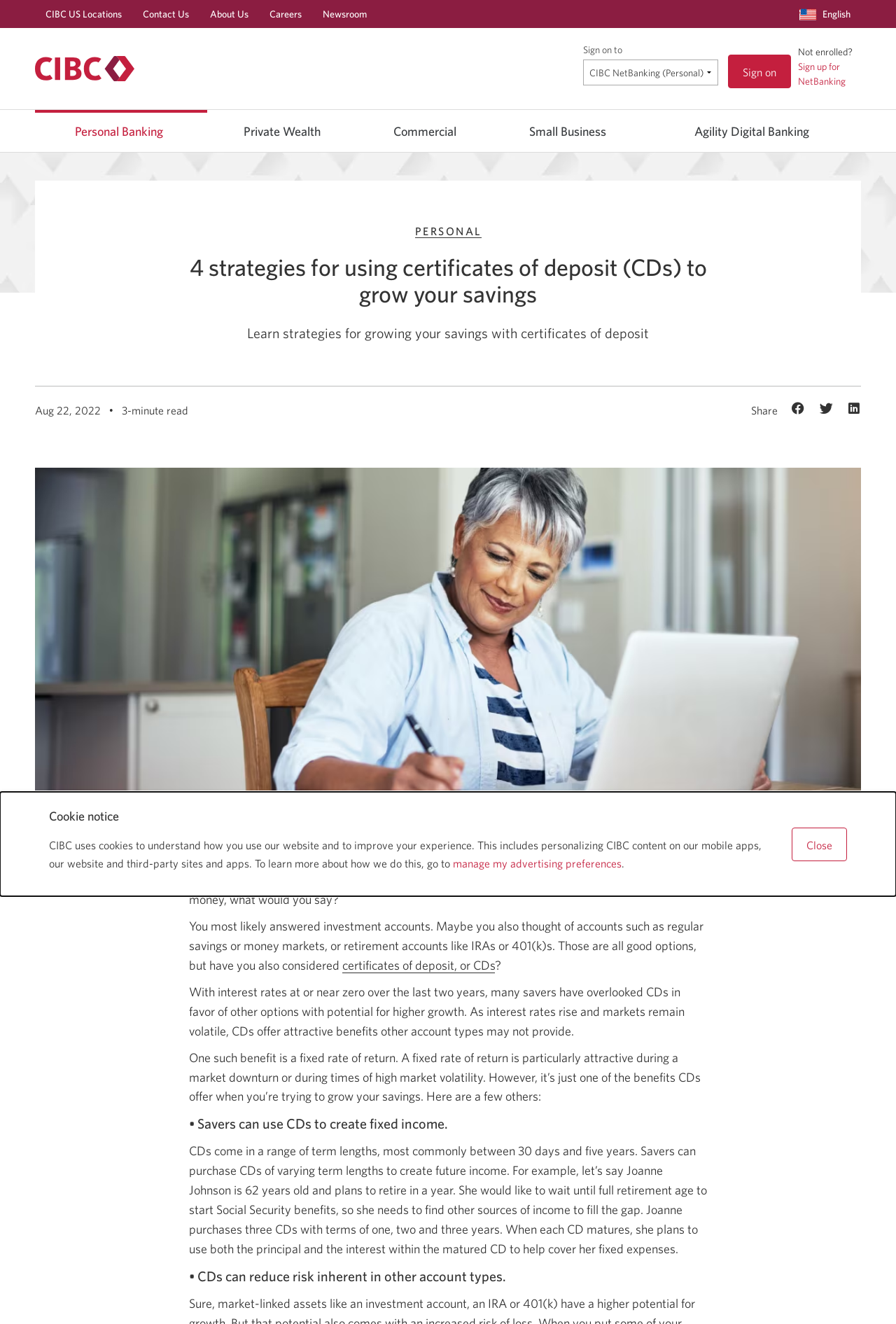Produce an elaborate caption capturing the essence of the webpage.

This webpage is about using certificates of deposit (CDs) to grow savings. At the top, there is a navigation menu with links to CIBC US locations, contact us, about us, careers, and newsroom. Below that, there is a sign-on section with a combobox and a sign-on button. To the right of the sign-on section, there is a link to sign up for NetBanking.

The main content of the webpage is an article about using CDs to grow savings. The article has a heading "4 strategies for using certificates of deposit (CDs) to grow your savings" and a brief summary "Learn strategies for growing your savings with certificates of deposit". Below the heading, there is a publication date "Aug 22, 2022" and a read time "3-minute read". There are also social media sharing links to Facebook, Twitter, and LinkedIn.

The article starts with a question about the types of accounts people would use to save and grow their money. It then introduces CDs as an attractive option, especially during times of high market volatility. The article highlights the benefits of CDs, including a fixed rate of return, and provides an example of how CDs can be used to create fixed income. There is also an image on the page, but its content is not described.

At the bottom of the page, there is a cookie notice with a link to manage advertising preferences and a close button. There are also links to skip to content and skip to navigation at the top of the page.